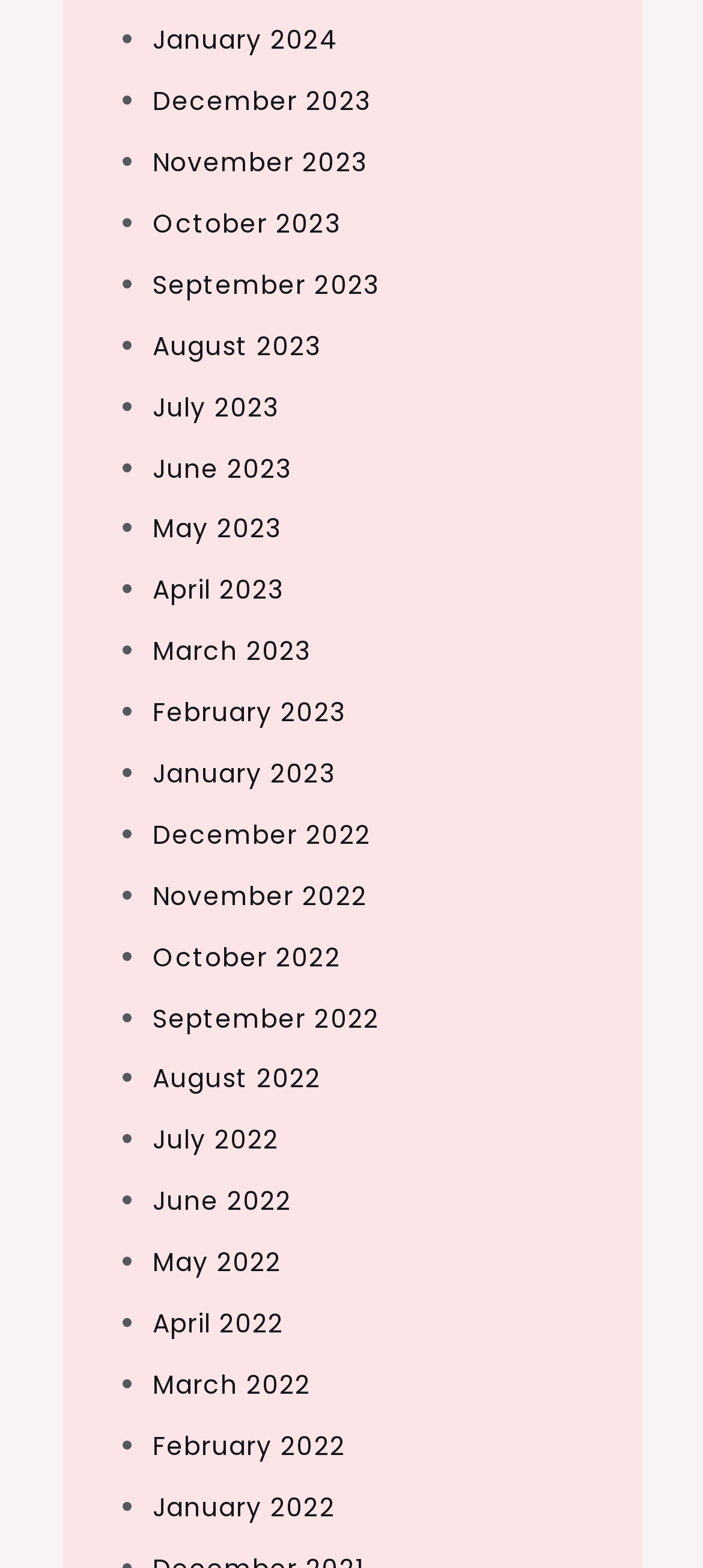Please specify the bounding box coordinates of the clickable section necessary to execute the following command: "View January 2024".

[0.217, 0.014, 0.482, 0.037]